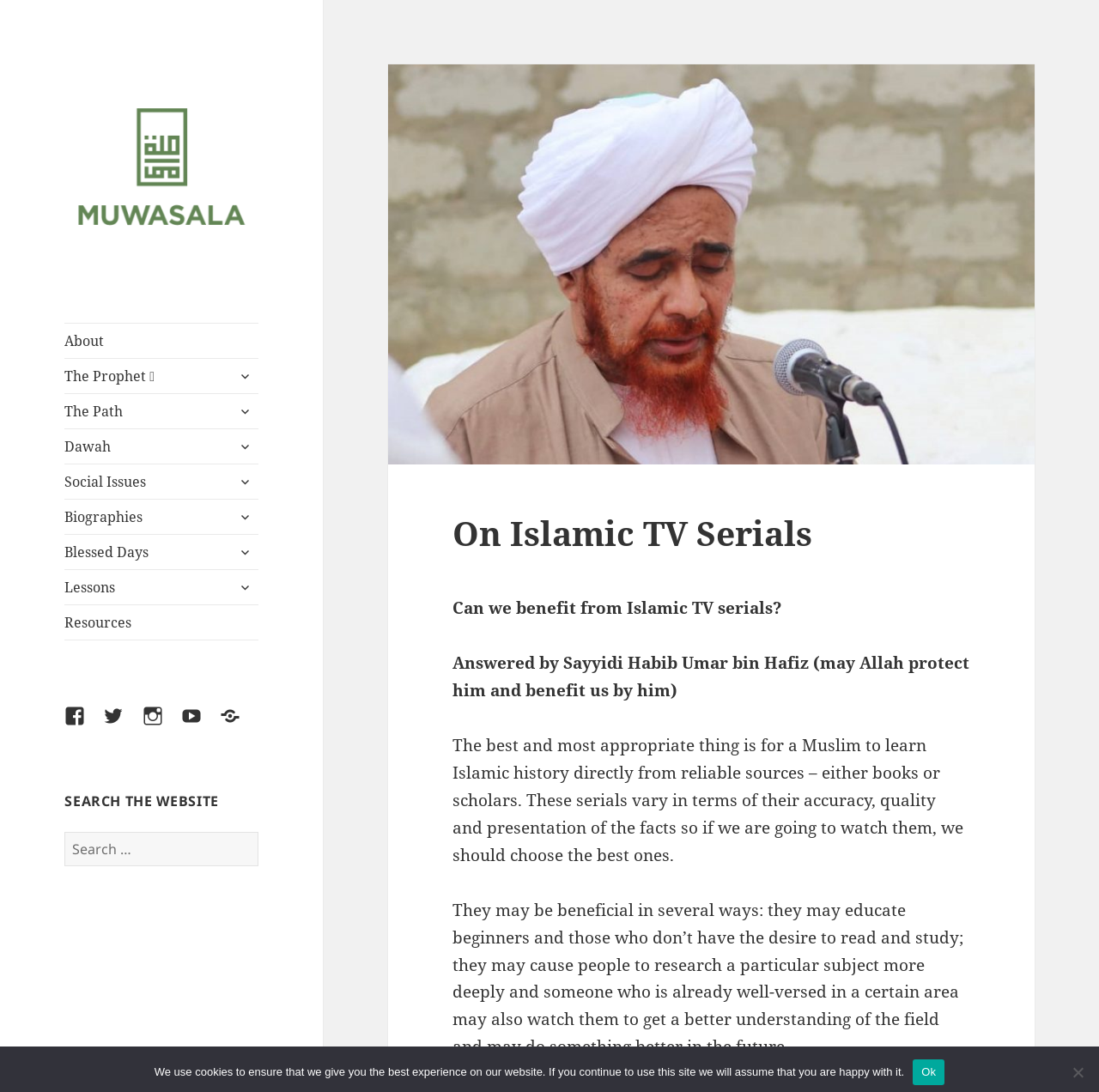Please identify the bounding box coordinates of the region to click in order to complete the task: "Go to the 'About' page". The coordinates must be four float numbers between 0 and 1, specified as [left, top, right, bottom].

[0.059, 0.297, 0.235, 0.328]